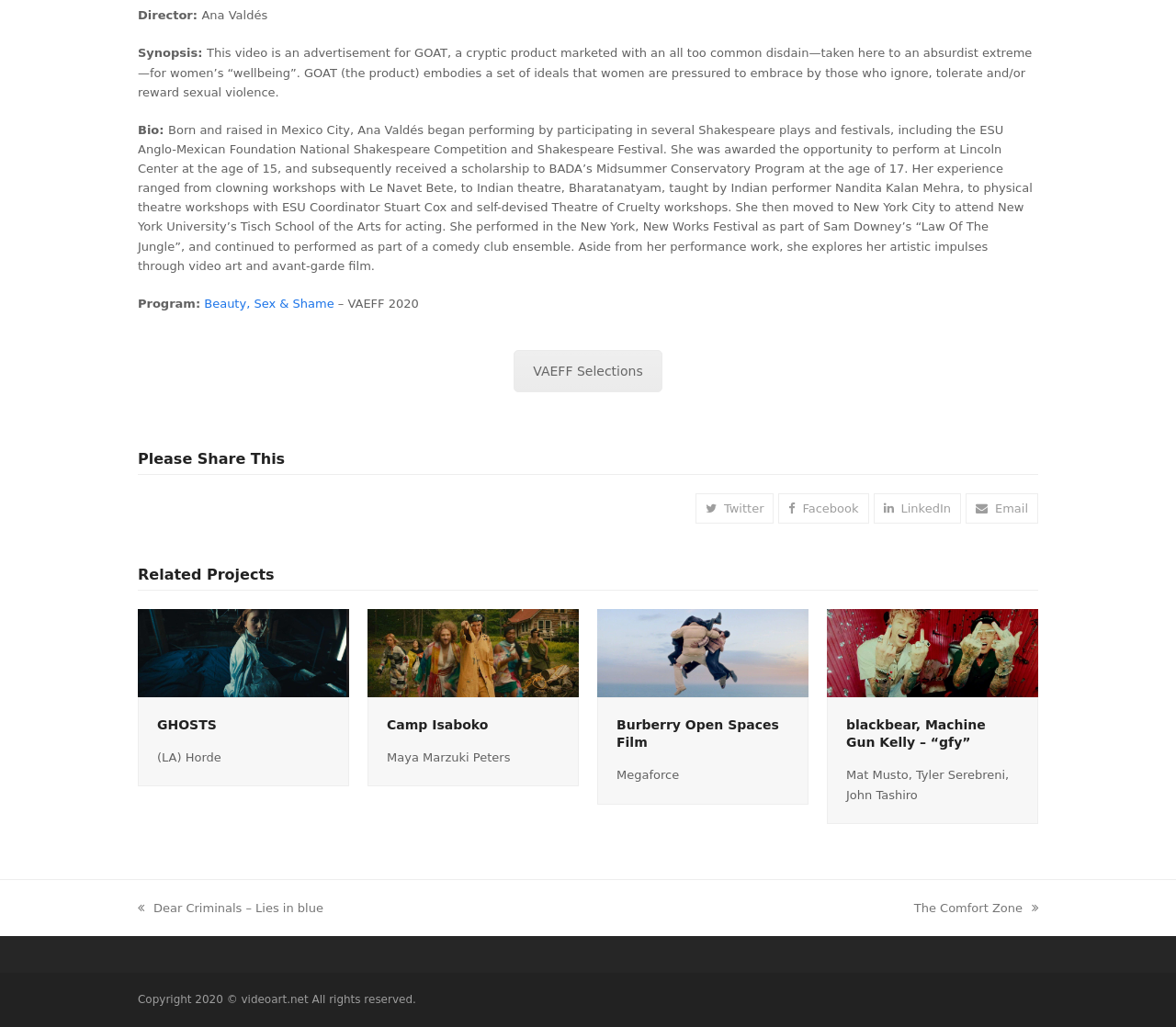Determine the bounding box coordinates for the HTML element mentioned in the following description: "Email". The coordinates should be a list of four floats ranging from 0 to 1, represented as [left, top, right, bottom].

[0.821, 0.48, 0.883, 0.51]